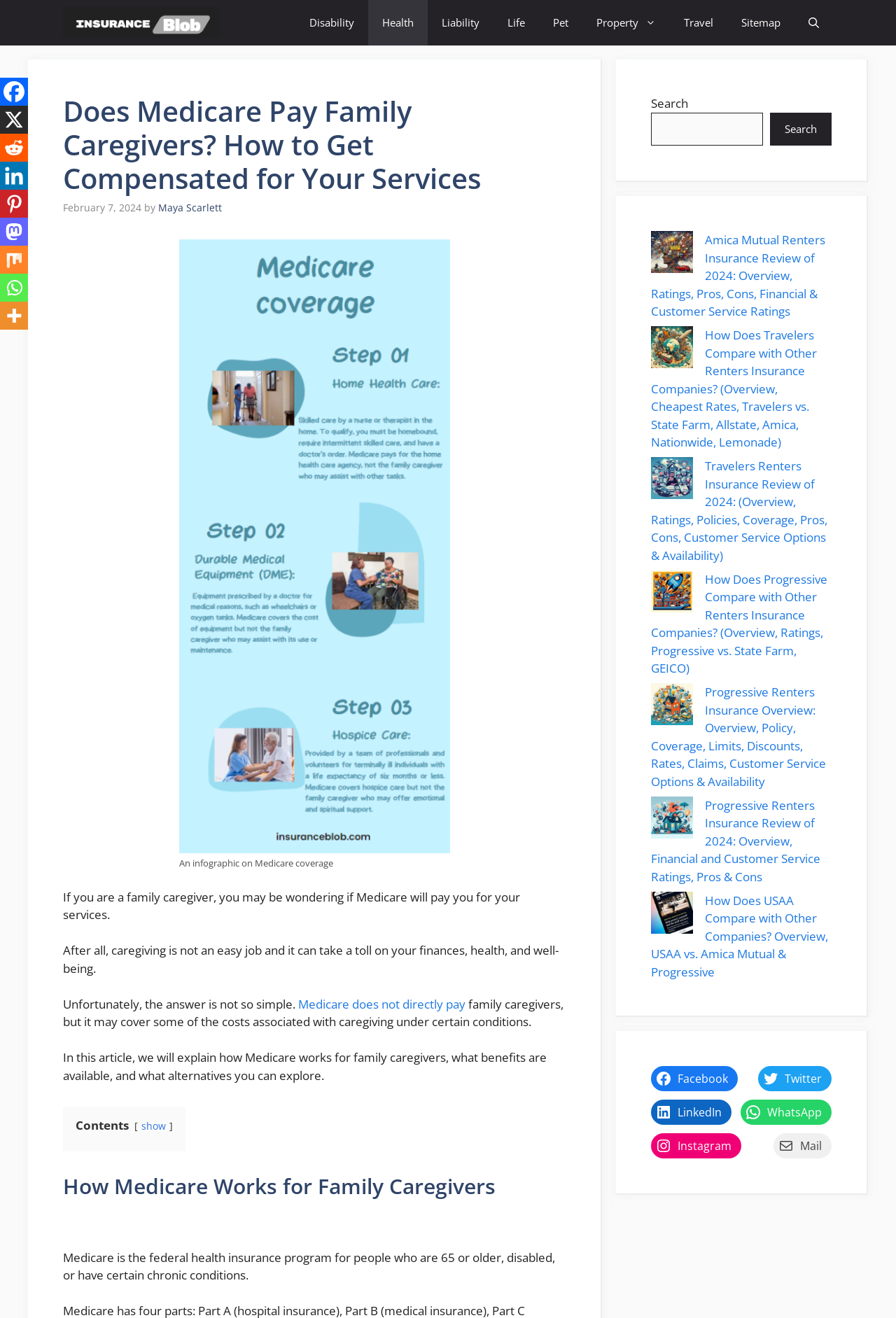Find the bounding box coordinates of the area to click in order to follow the instruction: "Click on the 'Insurance Blob' link".

[0.07, 0.0, 0.246, 0.035]